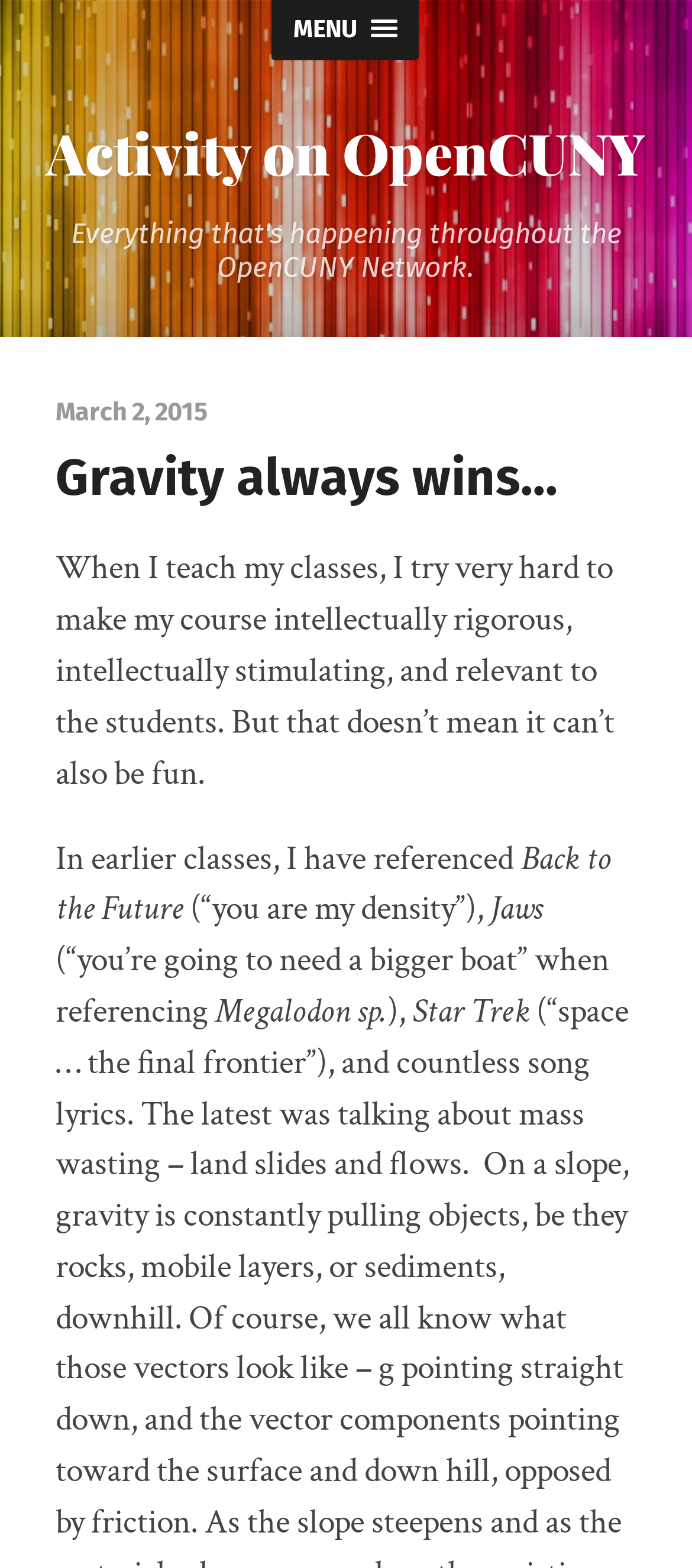Can you look at the image and give a comprehensive answer to the question:
What is the name of the movie referenced in the text?

I found the text 'Back to the Future' in the StaticText element with bounding box coordinates [0.08, 0.533, 0.883, 0.594] which is a child element of the heading 'Gravity always wins…' and is part of a sentence referencing a movie quote.